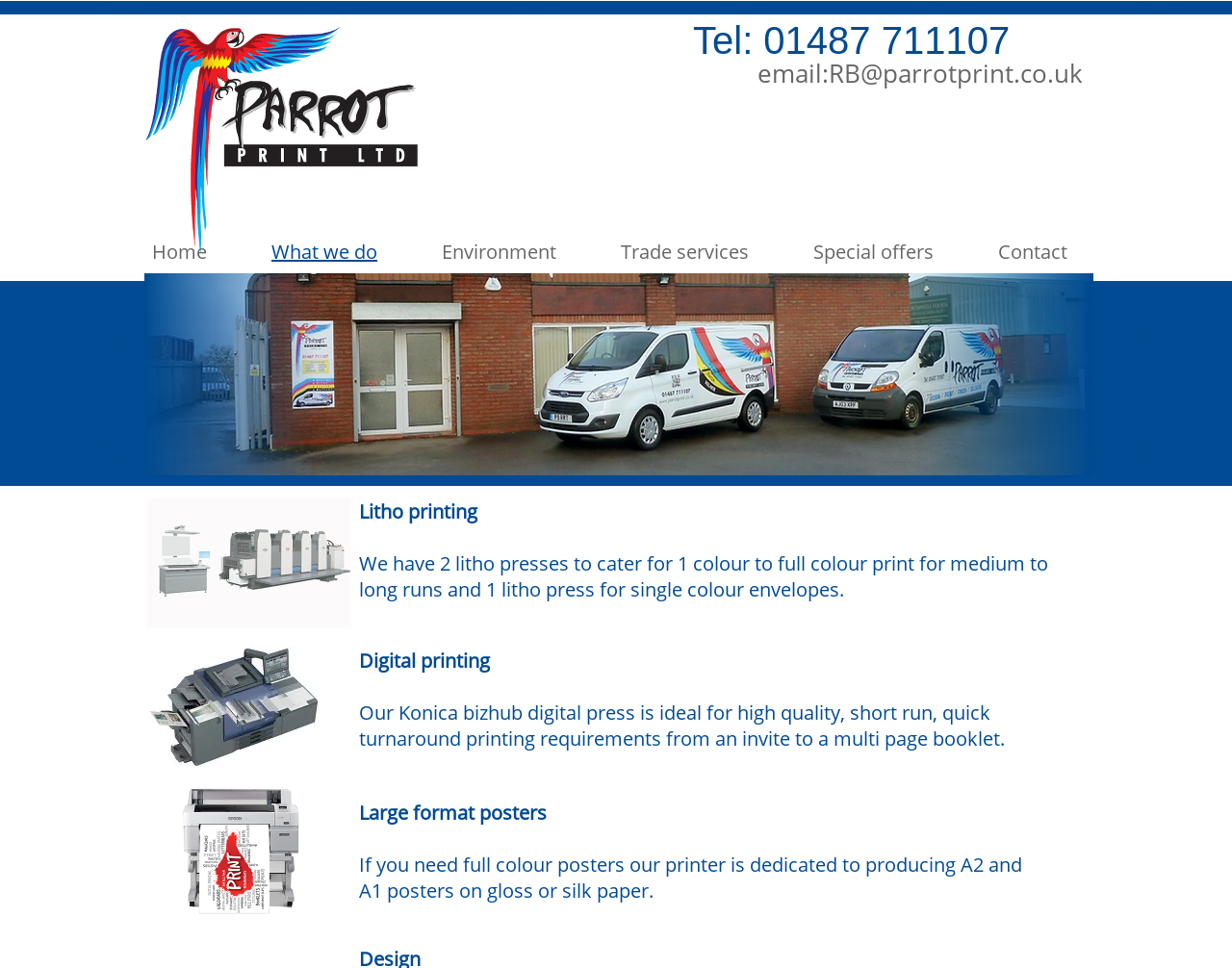Describe all the significant parts and information present on the webpage.

The webpage is about Parrot Print, a printing service company. At the top left, there is a Parrot Print logo, accompanied by a smaller image of a parrot. Below the logo, there is a navigation menu with links to different sections of the website, including "Home", "What we do", "Environment", "Trade services", "Special offers", and "Contact".

To the right of the navigation menu, there is a section with the company's contact information, including a phone number and an email address. Below this section, there is a large image of a van, which appears to be a company vehicle.

The main content of the webpage is divided into three sections, each describing a different printing service offered by Parrot Print. The first section is about litho printing, which is suitable for medium to long runs and single-color envelopes. The second section is about digital printing, which is ideal for high-quality, short-run, quick-turnaround printing requirements. The third section is about large format posters, which can be printed in full color on gloss or silk paper.

Throughout the webpage, there are several images, including a few more images of printing equipment and a poster. The overall layout is organized, with clear headings and concise text, making it easy to navigate and understand the services offered by Parrot Print.